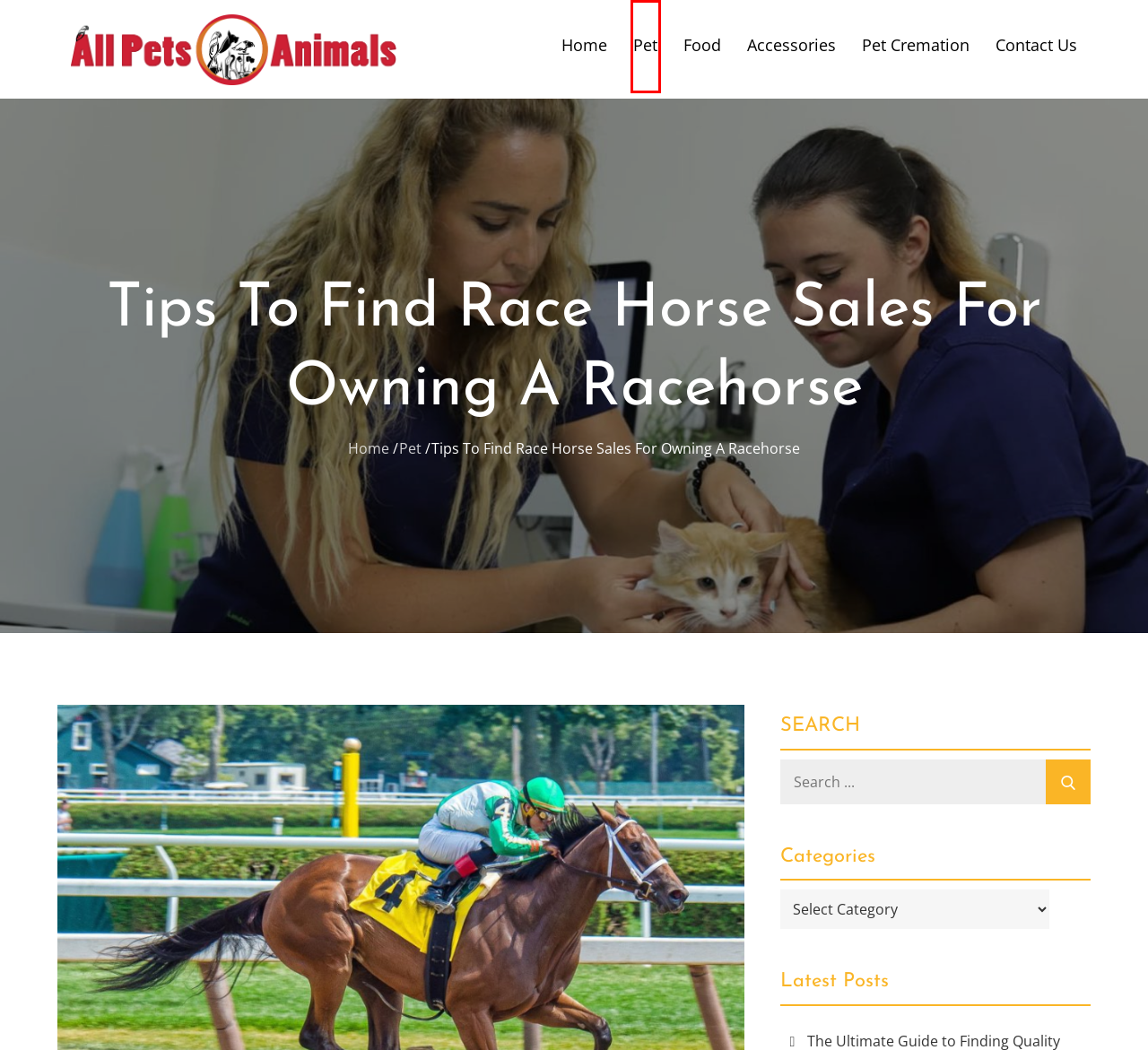A screenshot of a webpage is provided, featuring a red bounding box around a specific UI element. Identify the webpage description that most accurately reflects the new webpage after interacting with the selected element. Here are the candidates:
A. How to Keep After of Your Cat's Teeth and Why Dental Health Is Vital
B. Pet Health & Care Suggestional Hub | All Pets Animals
C. Pets Products & Accessories | Bells & Belts | All Pets Animals
D. Pets Informational Platform | All Pets Animals
E. Horse Sales Online Australia - Buy & Sell Horses | Thoroughbred Sales
F. Pet Food Guidance Platform | All Pets Animals
G. Contact Us to Keep in Touch | All Pets Animals
H. Pet Cremation & Funeral Service | All Pets Animals

D